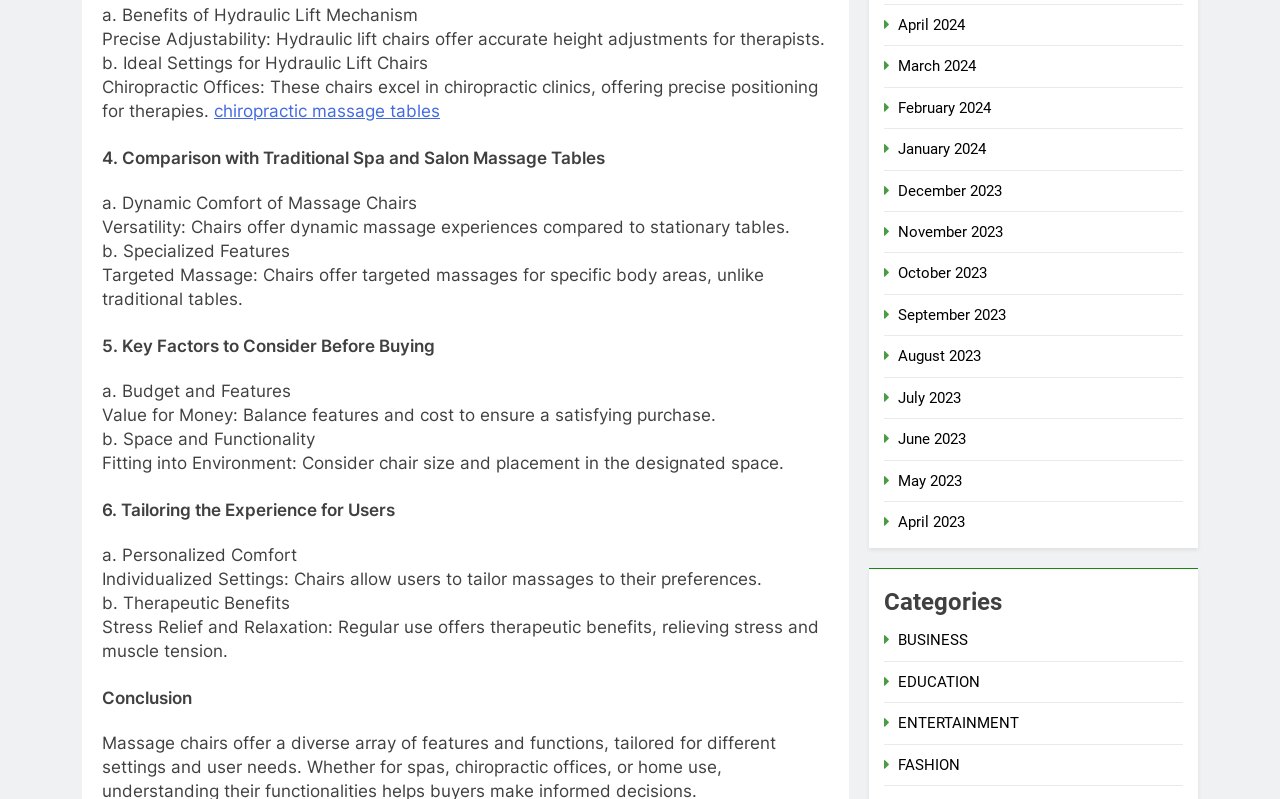Can you find the bounding box coordinates for the element that needs to be clicked to execute this instruction: "click chiropractic massage tables"? The coordinates should be given as four float numbers between 0 and 1, i.e., [left, top, right, bottom].

[0.167, 0.126, 0.344, 0.151]